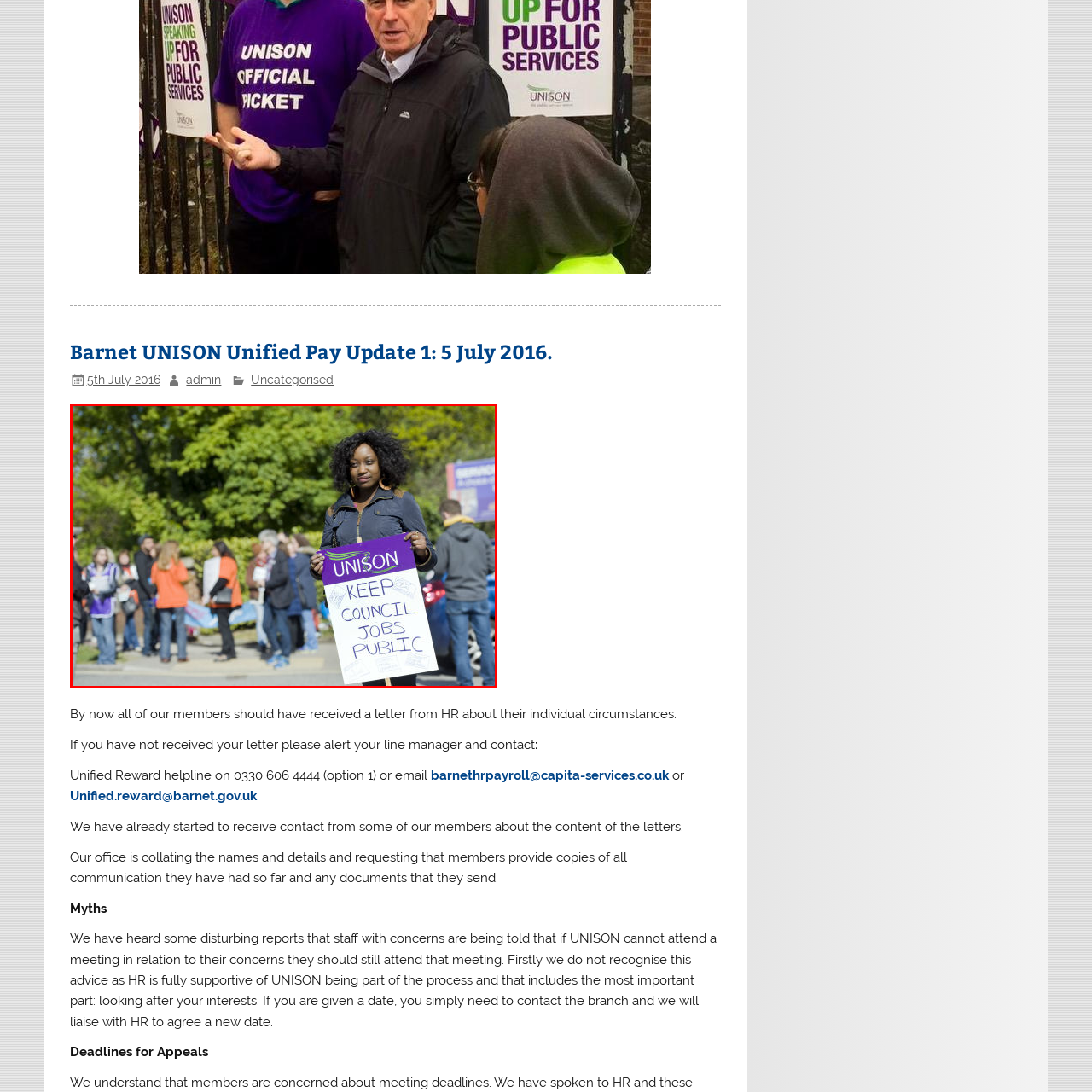Generate an elaborate caption for the image highlighted within the red boundary.

The image captures a moment from a public demonstration, prominently featuring a woman holding a sign that reads "UNISON KEEP COUNCIL JOBS PUBLIC." She stands confidently at the forefront, drawing attention to her message advocating for the preservation of council jobs, indicative of a broader campaign by UNISON, a notable trade union. In the background, a group of supporters can be seen participating in the rally, engaged in discussions and possibly holding their own signs. The lush greenery surrounding the scene contrasts with the bright colors of the participants' clothing, emphasizing the vibrant atmosphere of the protest. This image likely represents the ongoing efforts of UNISON members to advocate for job security and public service accountability.